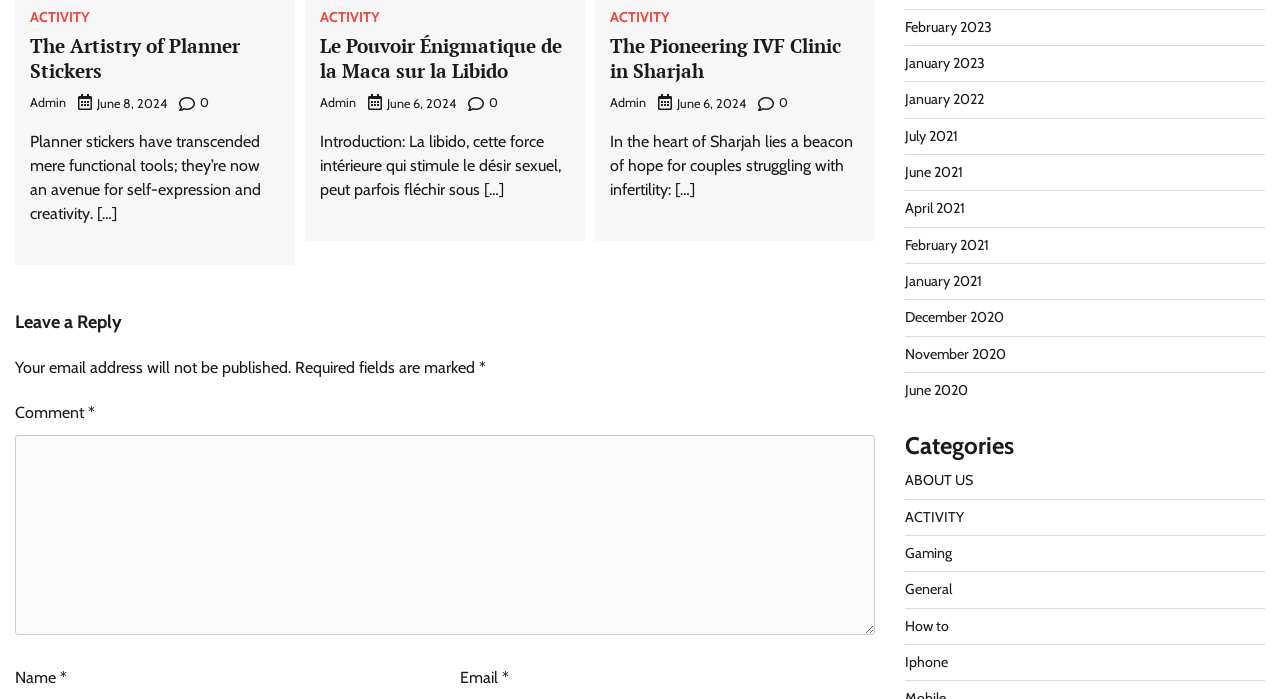Identify the bounding box coordinates necessary to click and complete the given instruction: "Leave a comment".

[0.012, 0.622, 0.684, 0.908]